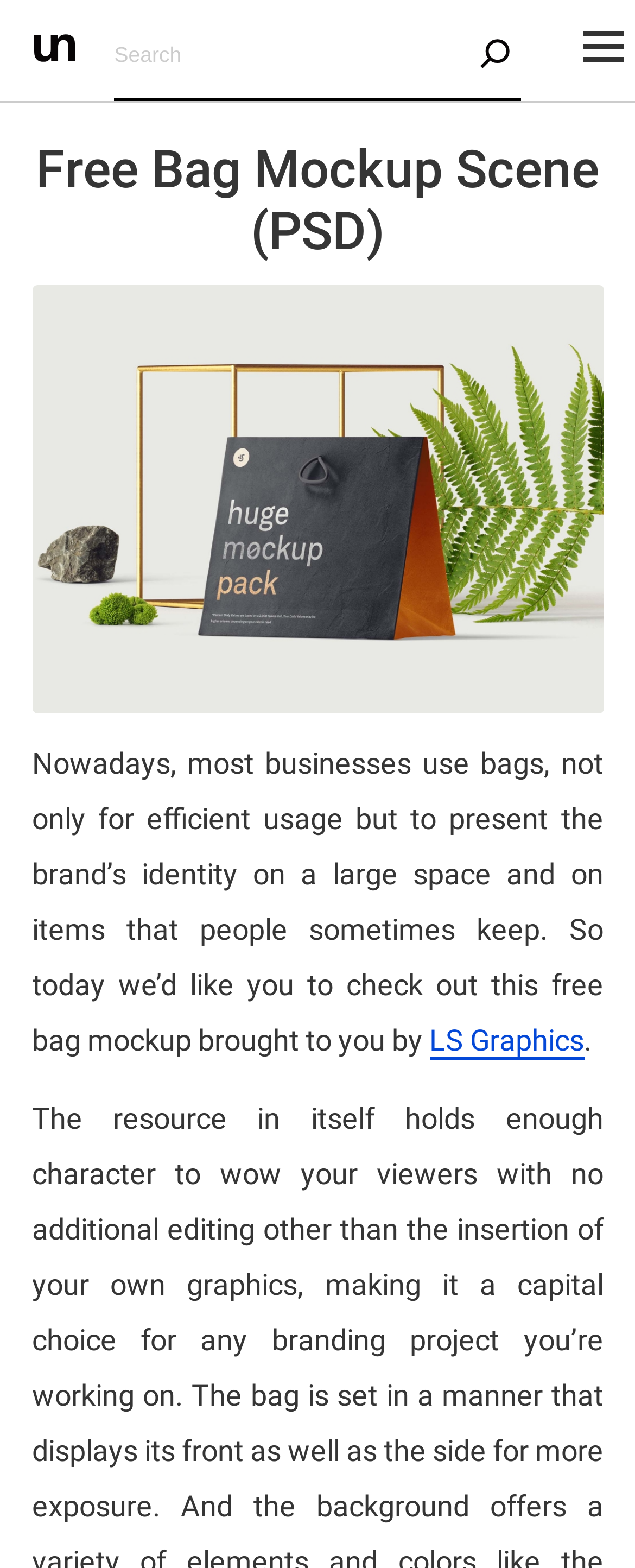What can be inserted into the bag mockup?
Please provide a comprehensive answer based on the details in the screenshot.

The webpage description mentions that the bag mockup can be used to insert one's own graphics, making it a useful tool for branding projects.